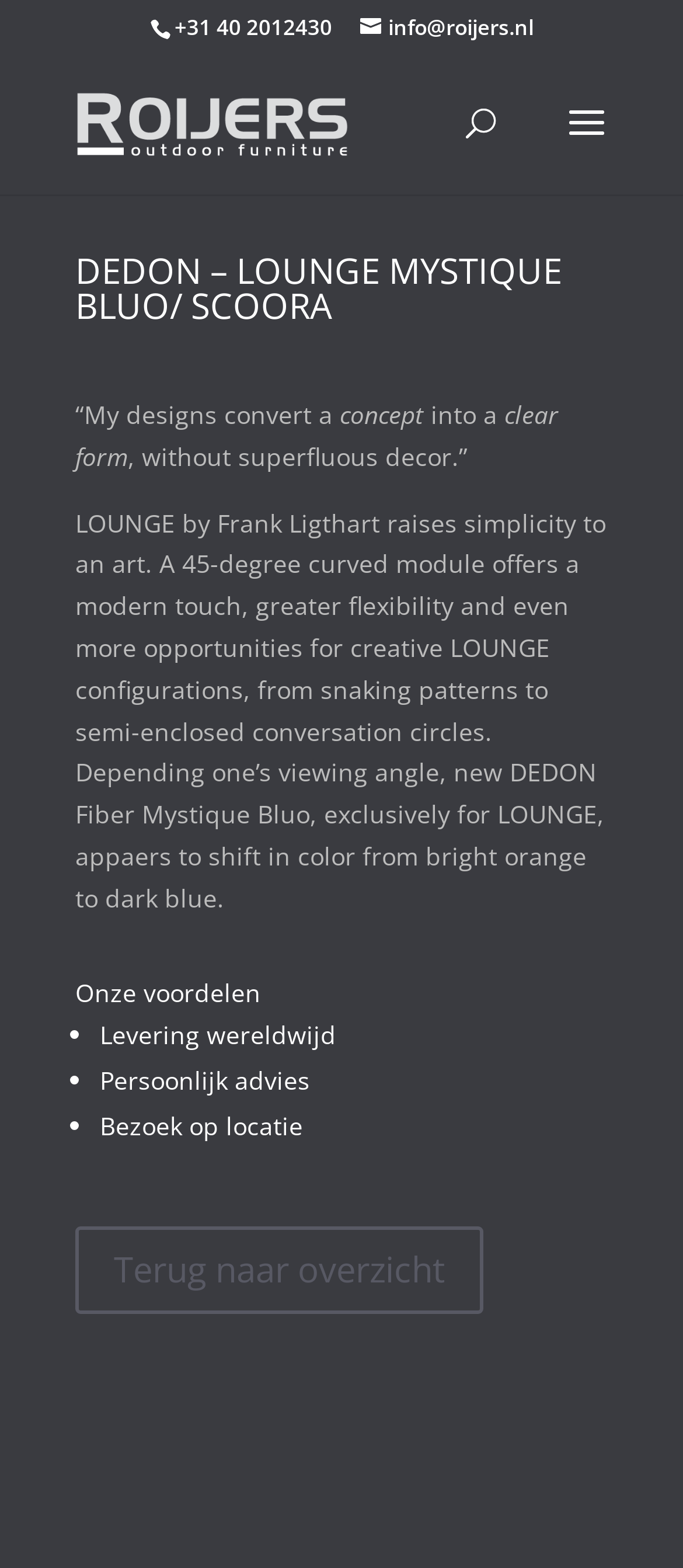Write an extensive caption that covers every aspect of the webpage.

This webpage appears to be a product page for a lounge furniture item, specifically the "LOUNGE MYSTIQUE BLUO/ SCOORA" by Roijers. At the top of the page, there is a section with the company's contact information, including a phone number "+31 40 2012430" and an email address "info@roijers.nl". Next to the email address is a link to the company's name "Roijers", which is accompanied by a small image of the company's logo.

Below this section, there is a search bar with a placeholder text "Zoek naar:" (meaning "Search for:"). The search bar is centered on the page.

The main content of the page is divided into two sections. The first section has a heading "DEDON – LOUNGE MYSTIQUE BLUO/ SCOORA" and features a quote from the designer, Frank Ligthart, about the concept of the lounge furniture. The quote is broken down into several lines of text, with each line positioned below the previous one.

The second section describes the features and benefits of the lounge furniture. It starts with a paragraph of text that explains the design and functionality of the product. Below this paragraph, there is a list of advantages, marked with bullet points, which include worldwide delivery, personalized advice, and the option to visit the location.

At the bottom of the page, there is a link "Terug naar overzicht 5" (meaning "Back to overview 5"), which suggests that this page is part of a larger collection or catalog of products.